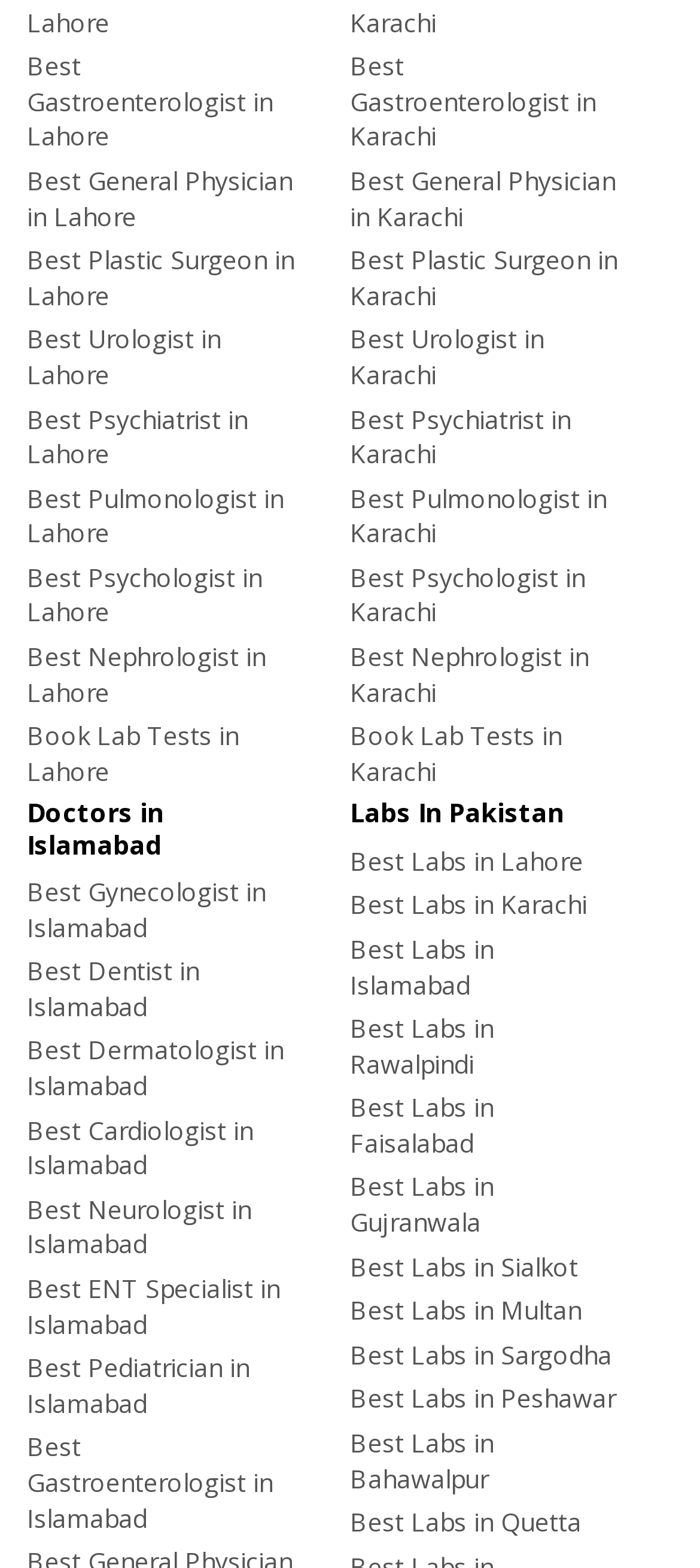Answer the following query concisely with a single word or phrase:
What is the city for Best Gastroenterologist?

Lahore